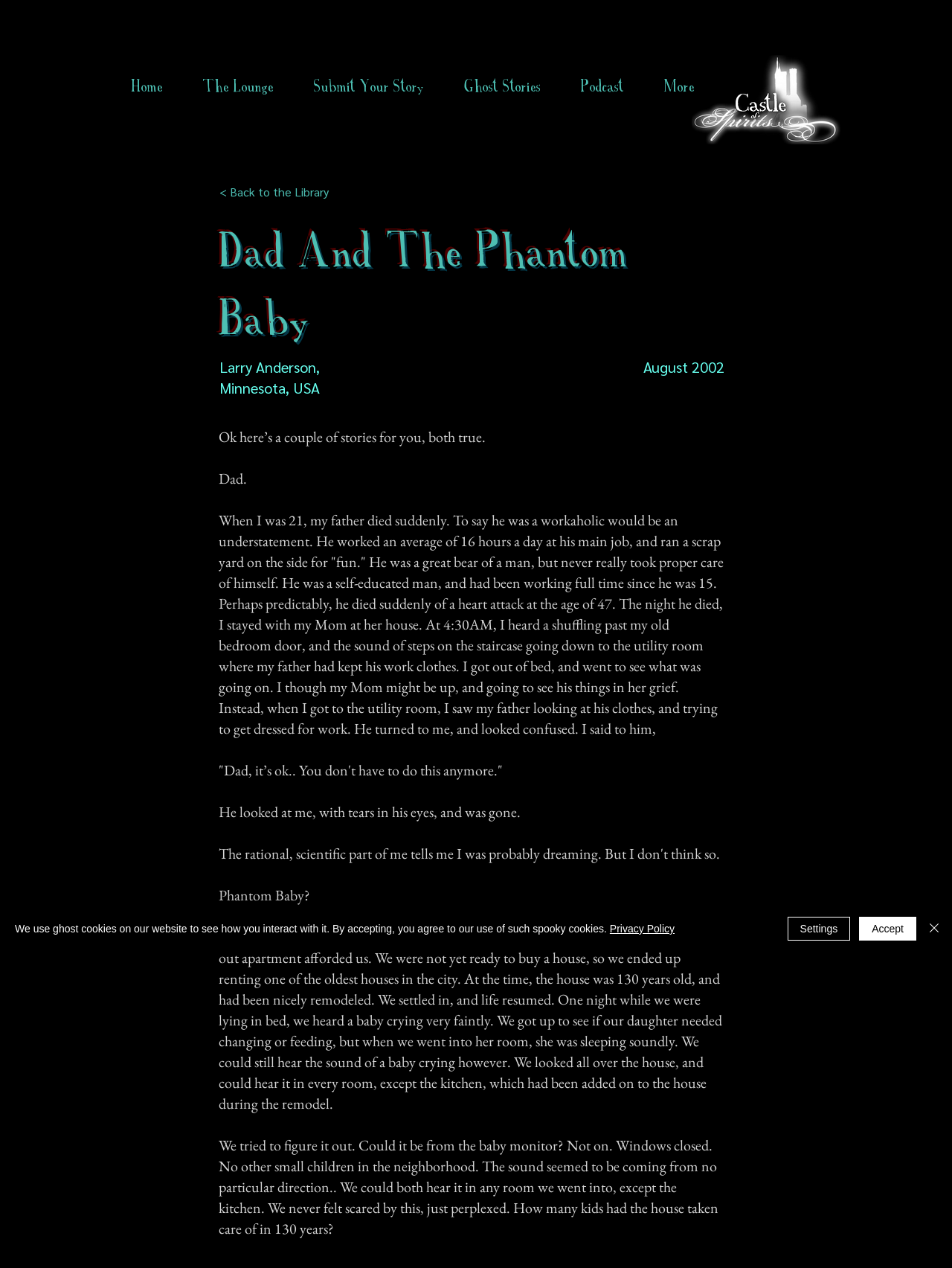Specify the bounding box coordinates of the area that needs to be clicked to achieve the following instruction: "Read reviews".

None